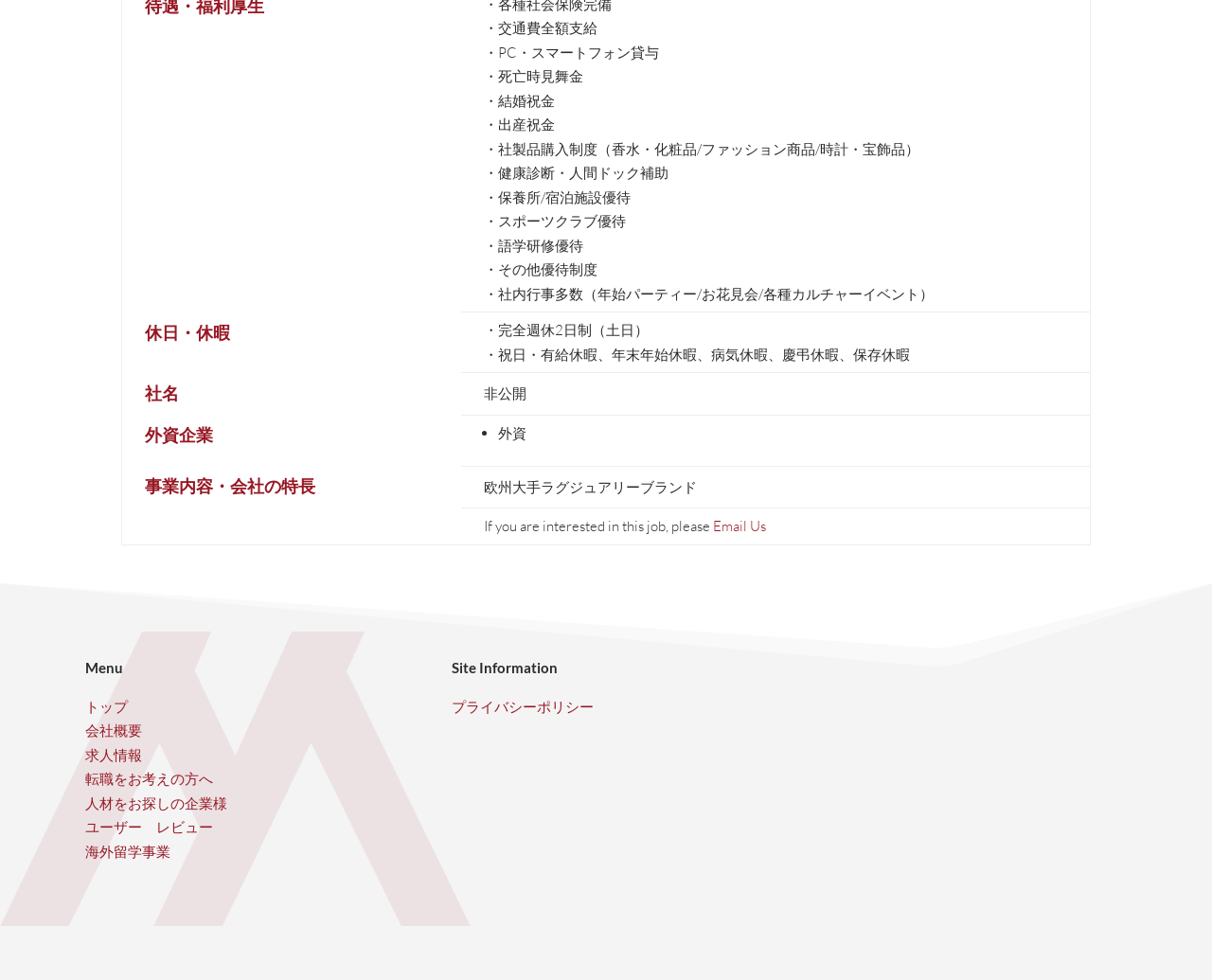What is the company's business content?
Answer with a single word or phrase, using the screenshot for reference.

European luxury brand